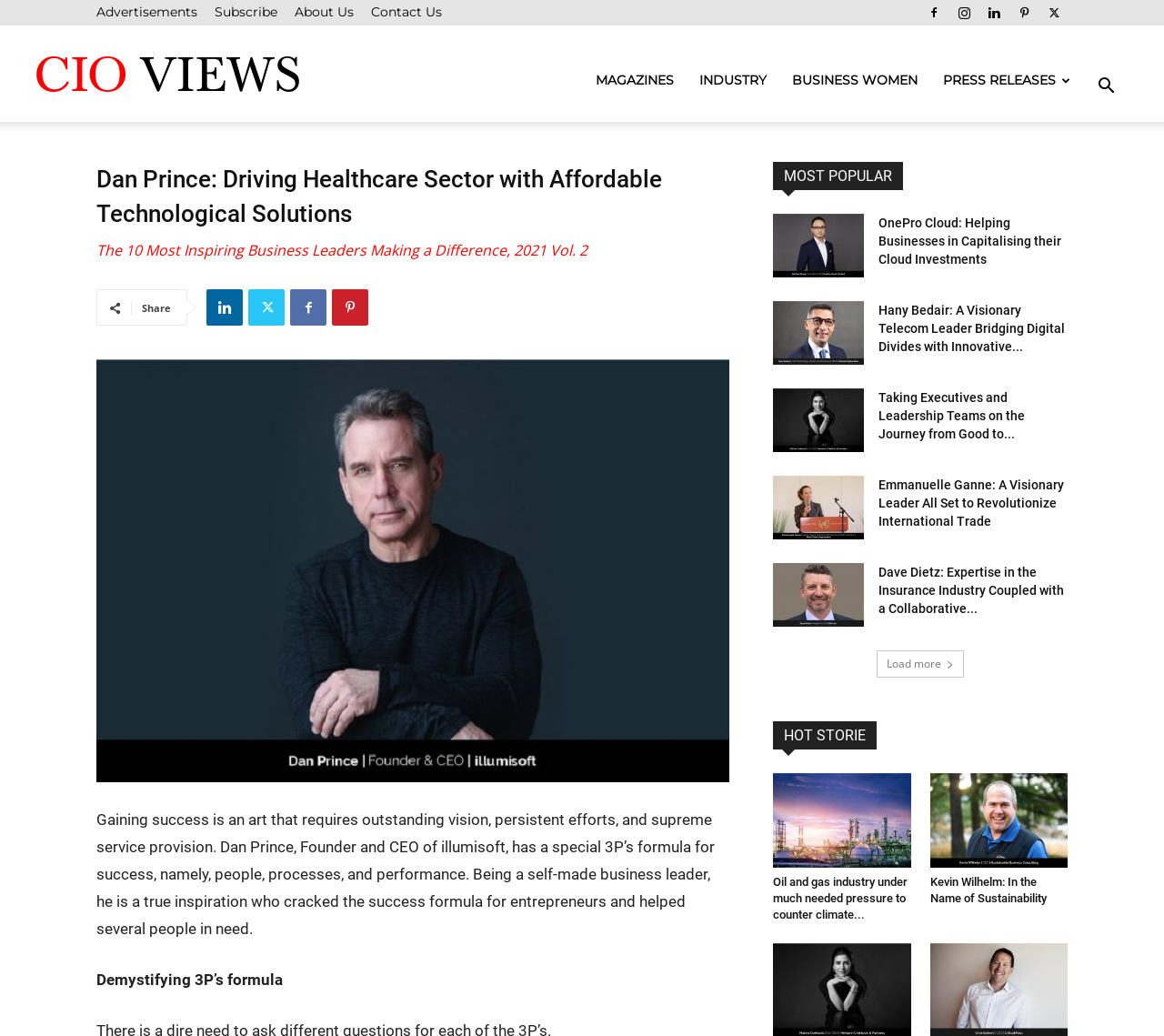From the screenshot, find the bounding box of the UI element matching this description: "CIO VIEWS". Supply the bounding box coordinates in the form [left, top, right, bottom], each a float between 0 and 1.

[0.031, 0.062, 0.257, 0.079]